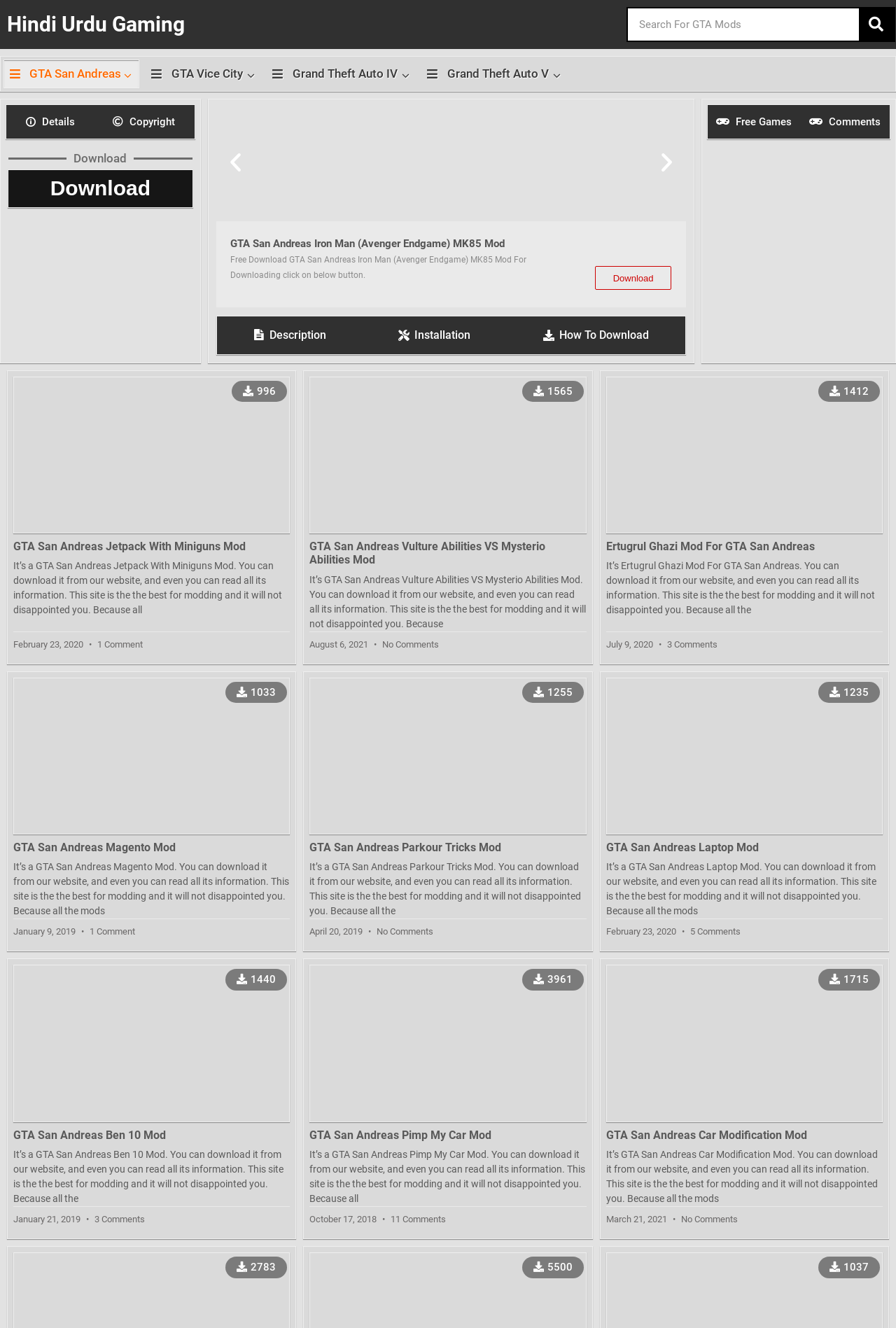Respond to the question below with a single word or phrase: What is the name of the mod on this webpage?

GTA San Andreas Iron Man (Avenger Endgame) MK85 Mod